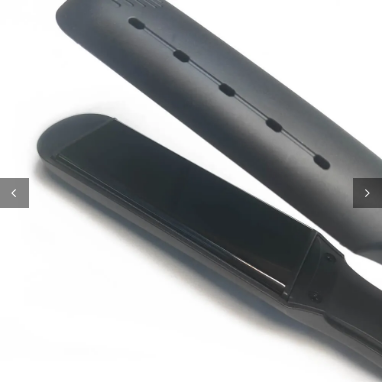What is the material of the plate?
Provide an in-depth and detailed explanation in response to the question.

The caption describes the plate as 'glossy ceramic', indicating that the material of the plate is ceramic, which is a common material used in hair straighteners for its heat-resistant properties.